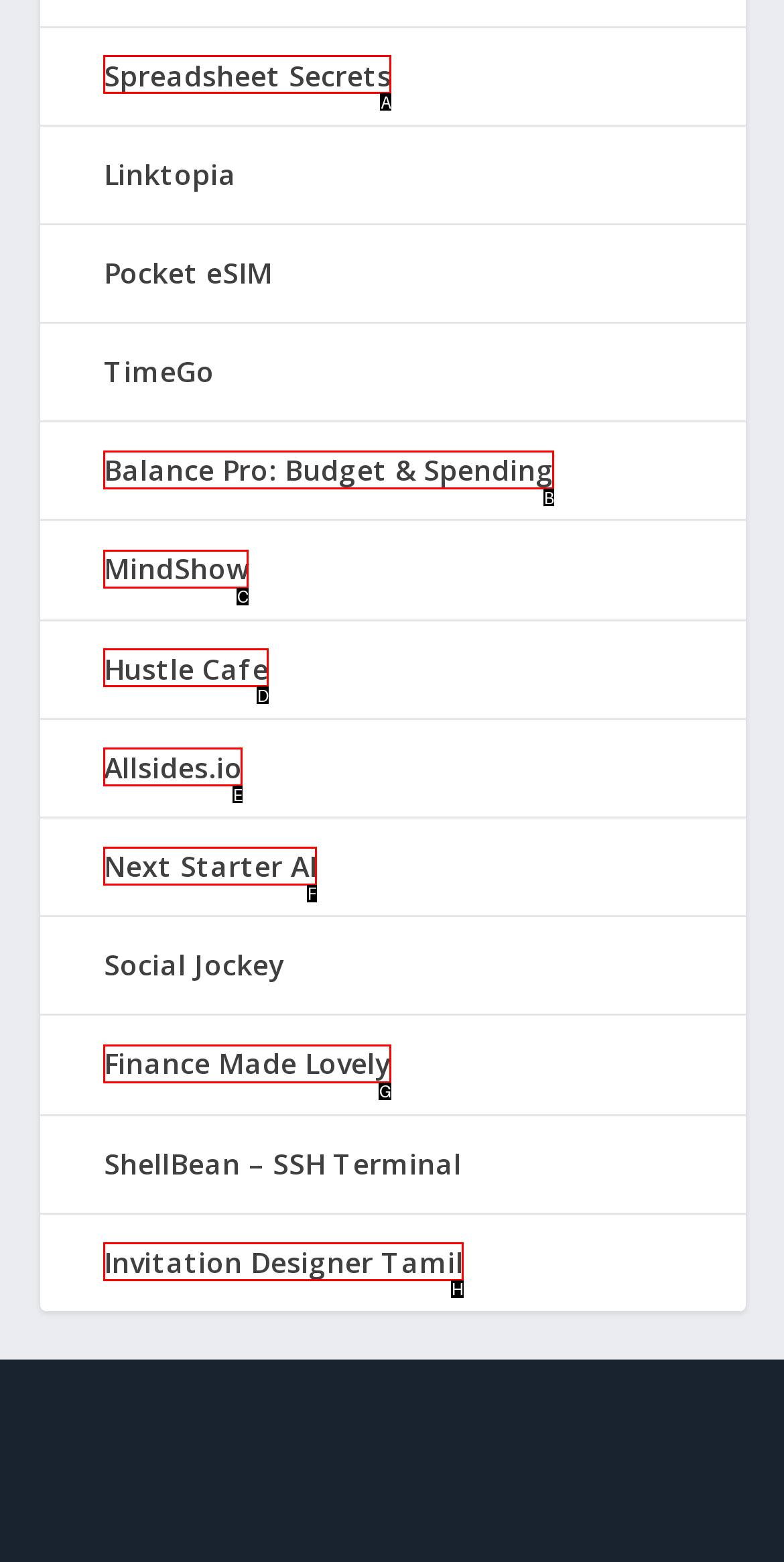Determine the HTML element that aligns with the description: Balance Pro: Budget & Spending
Answer by stating the letter of the appropriate option from the available choices.

B